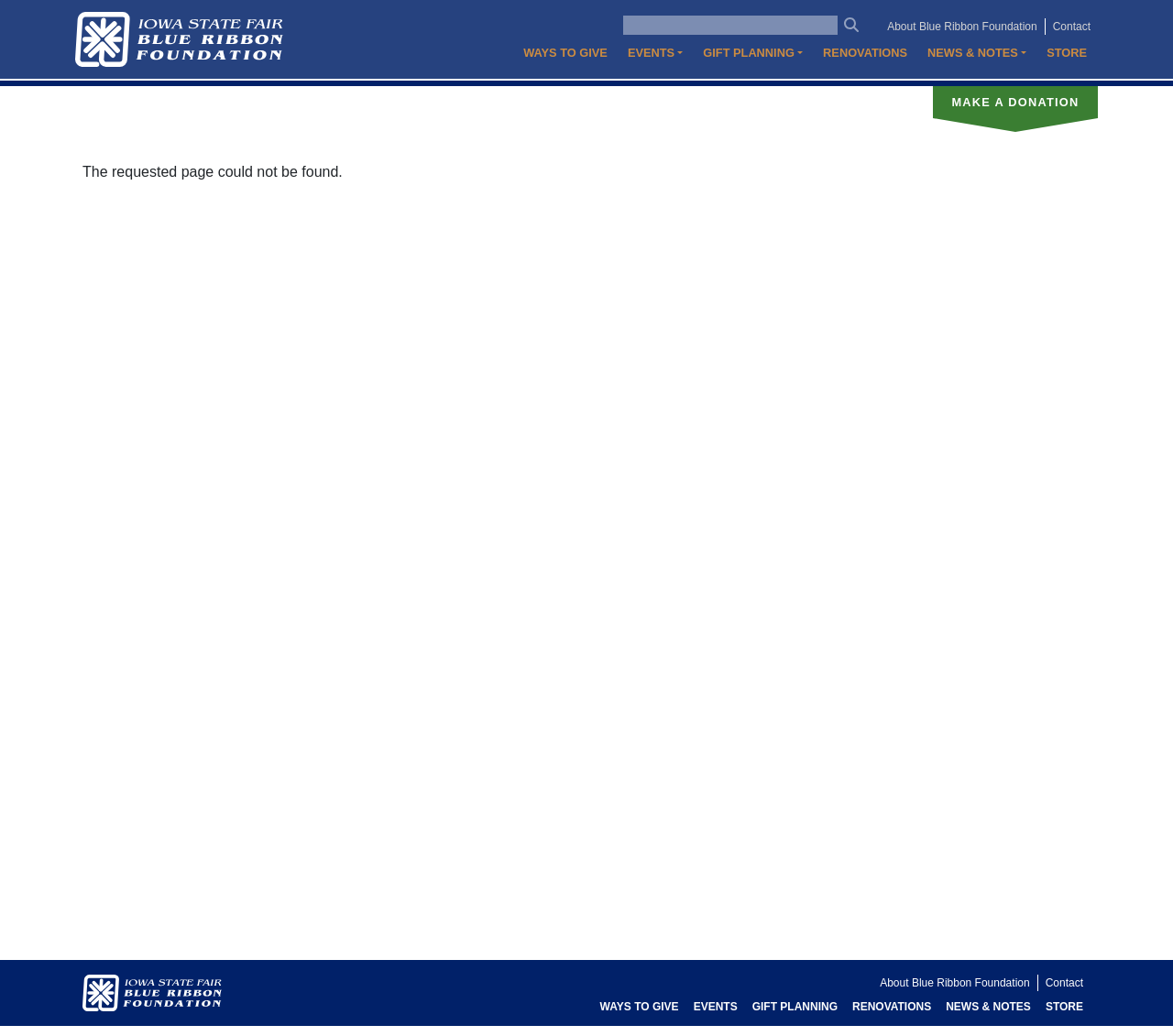Please indicate the bounding box coordinates for the clickable area to complete the following task: "Go to the About Blue Ribbon Foundation page". The coordinates should be specified as four float numbers between 0 and 1, i.e., [left, top, right, bottom].

[0.75, 0.018, 0.89, 0.034]